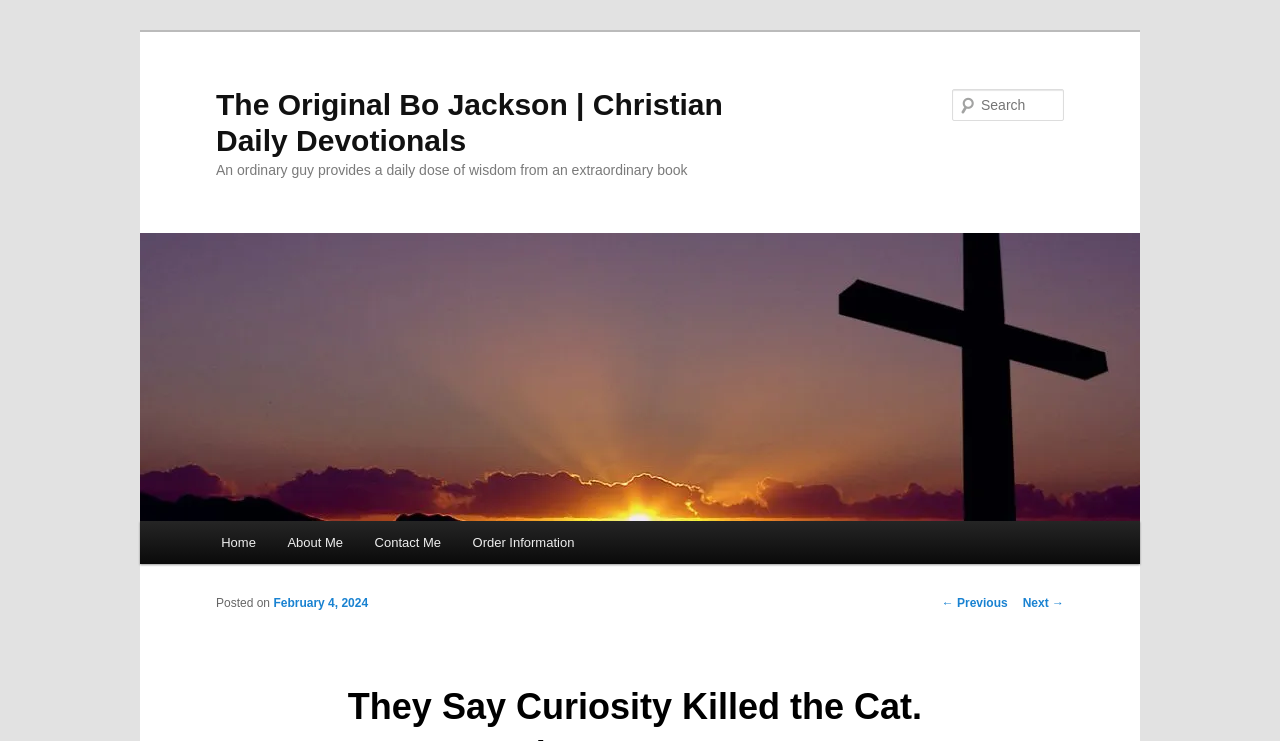What is the purpose of the textbox?
Based on the image, provide your answer in one word or phrase.

Search